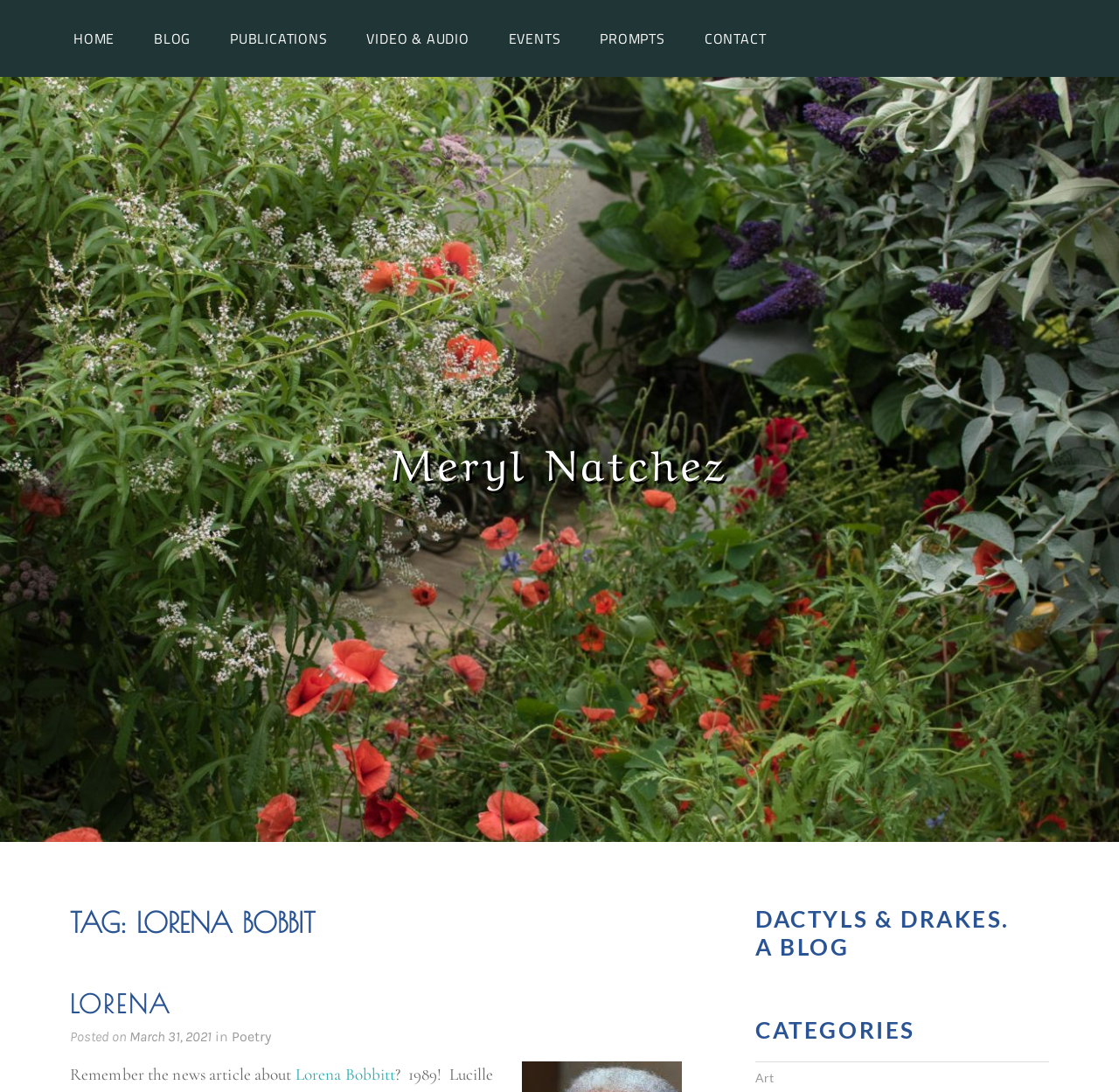Determine which piece of text is the heading of the webpage and provide it.

TAG: LORENA BOBBIT